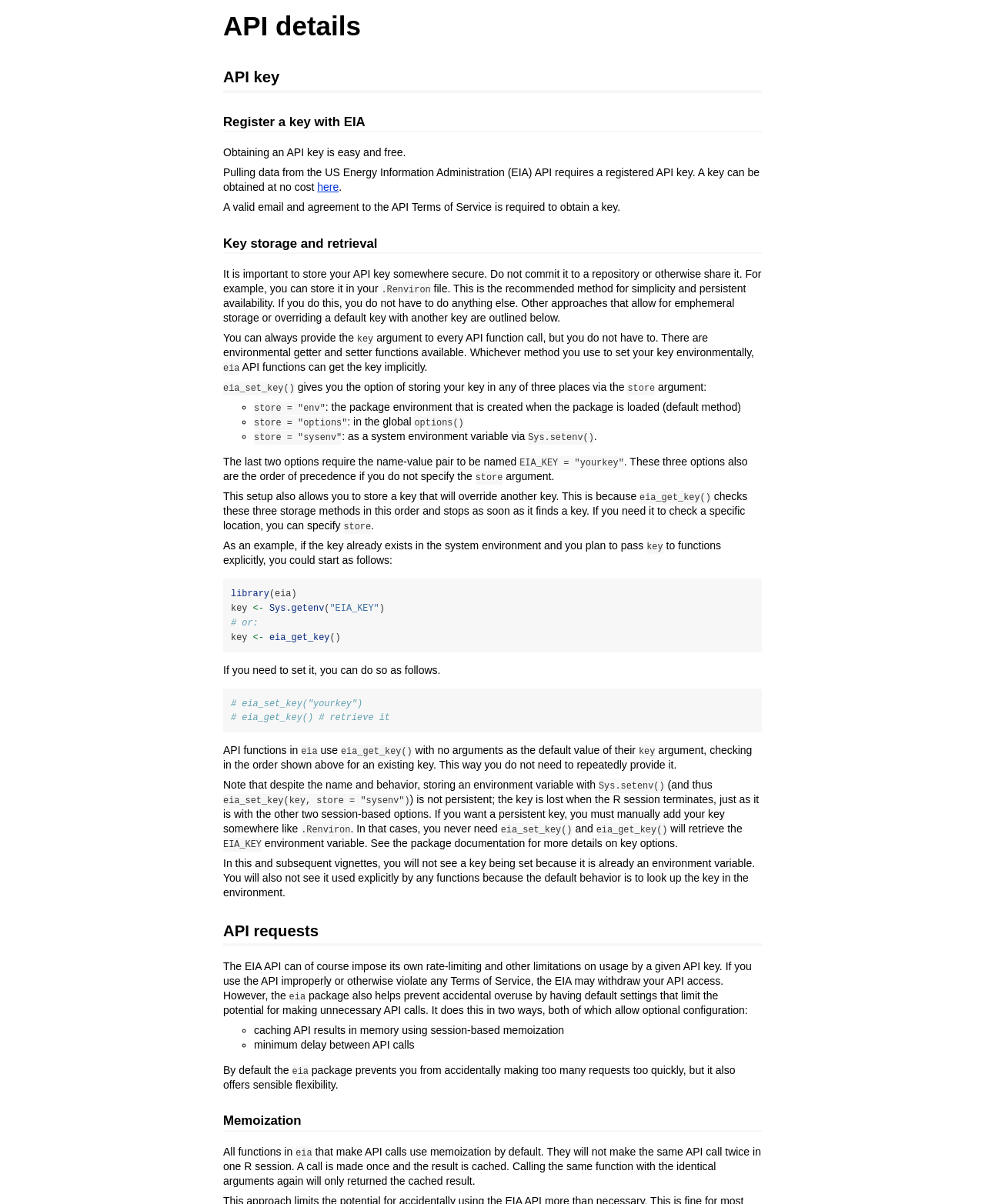What happens if the API key is not provided to API functions?
Refer to the image and give a detailed answer to the query.

The webpage explains that if the API key is not provided to API functions, it will check for an existing key in the environment. This is stated in the sentence 'API functions in use with no arguments as the default value of their key argument, checking in the order shown above for an existing key'.